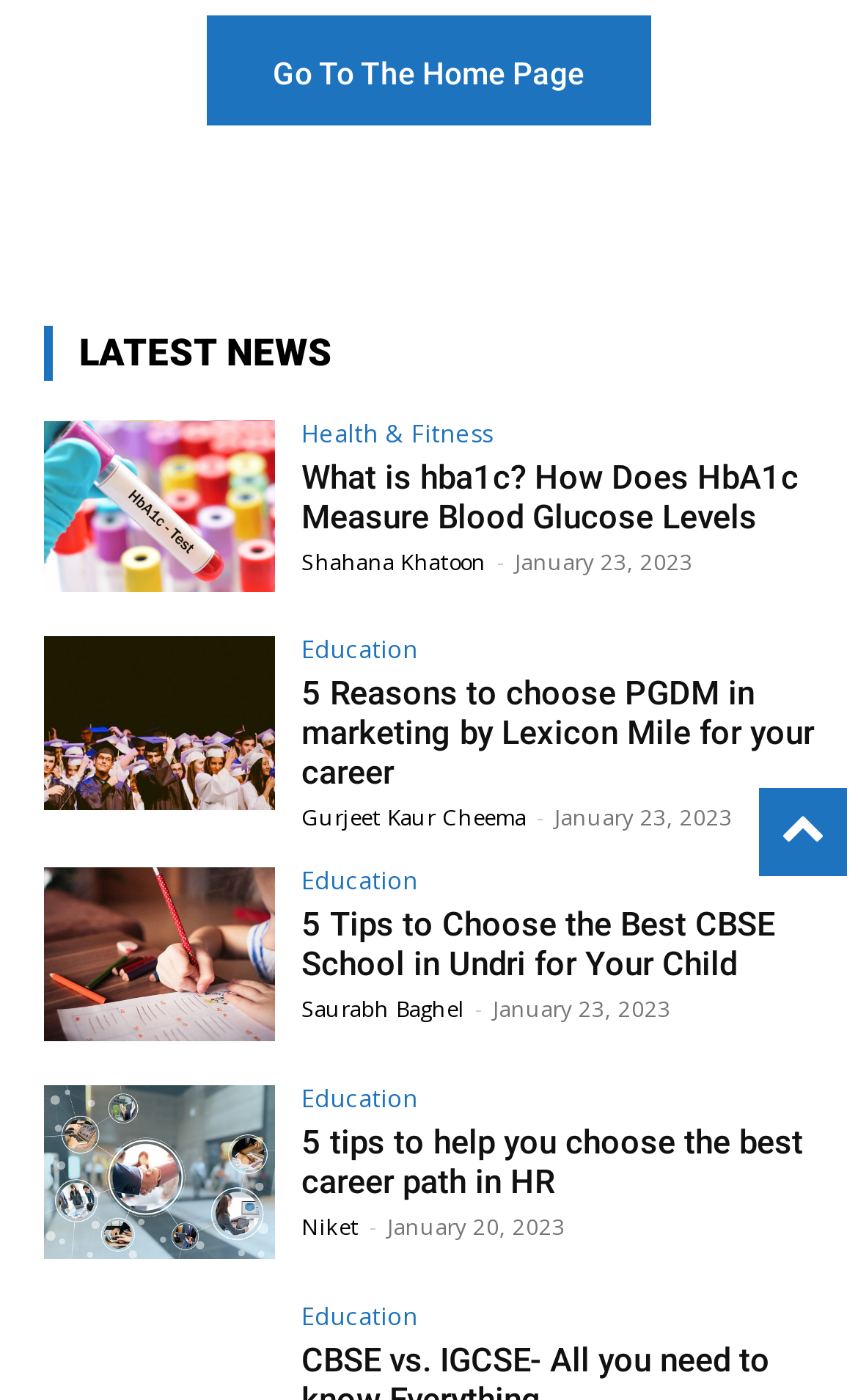Determine the bounding box of the UI component based on this description: "Education". The bounding box coordinates should be four float values between 0 and 1, i.e., [left, top, right, bottom].

[0.351, 0.62, 0.487, 0.637]